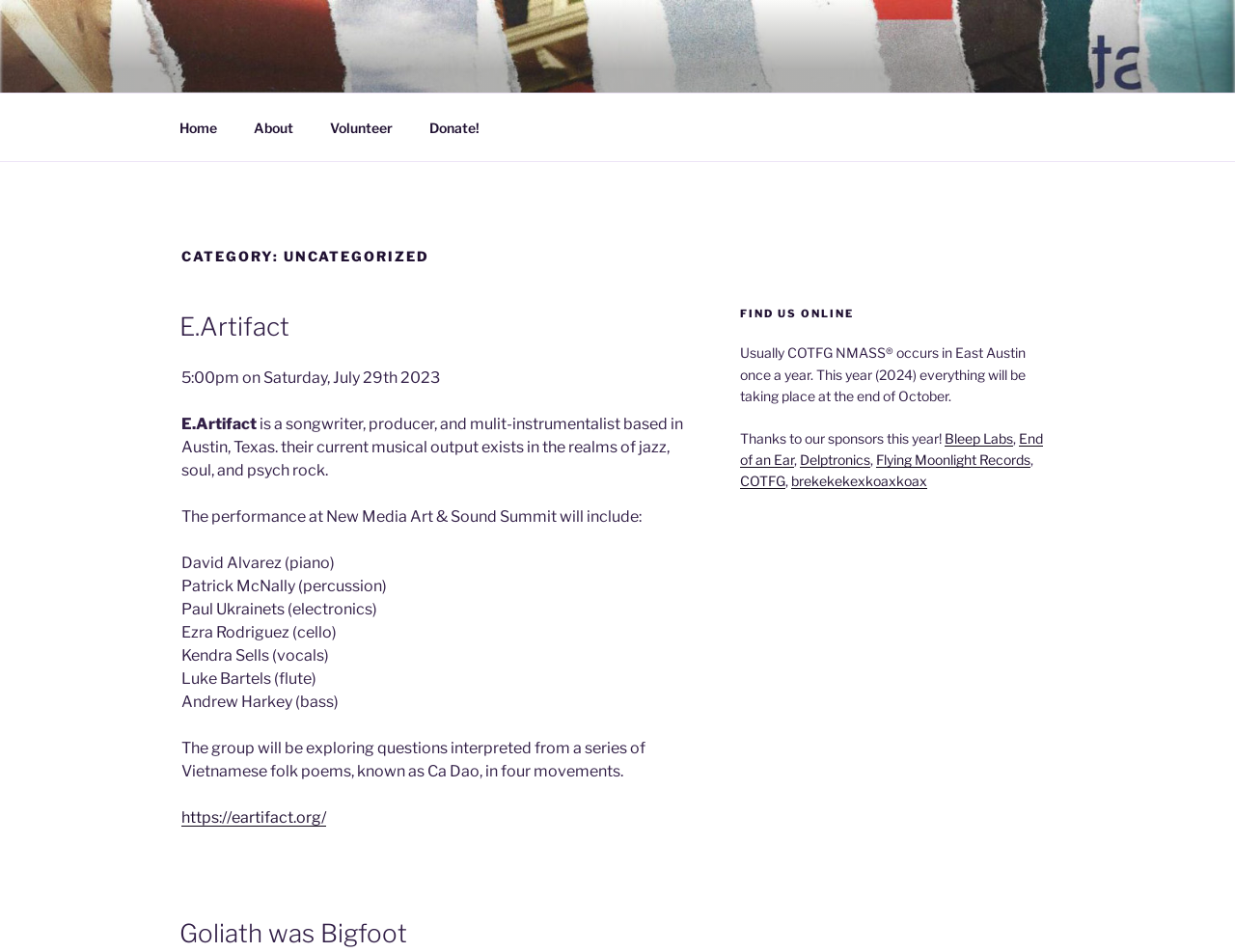Find the bounding box coordinates for the element that must be clicked to complete the instruction: "Visit E.Artifact's website". The coordinates should be four float numbers between 0 and 1, indicated as [left, top, right, bottom].

[0.147, 0.849, 0.264, 0.868]